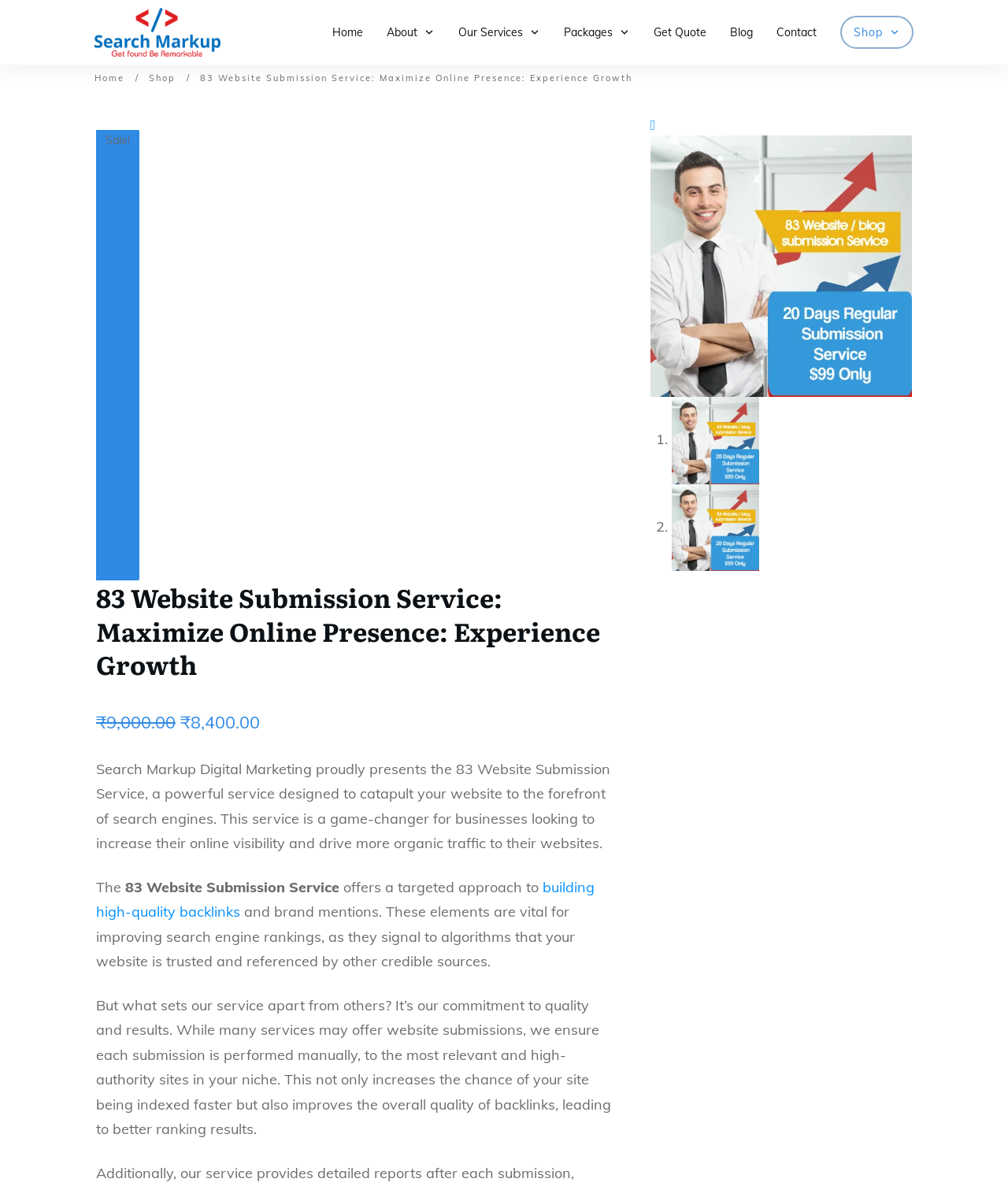How are website submissions performed in this service?
Refer to the image and provide a one-word or short phrase answer.

manually